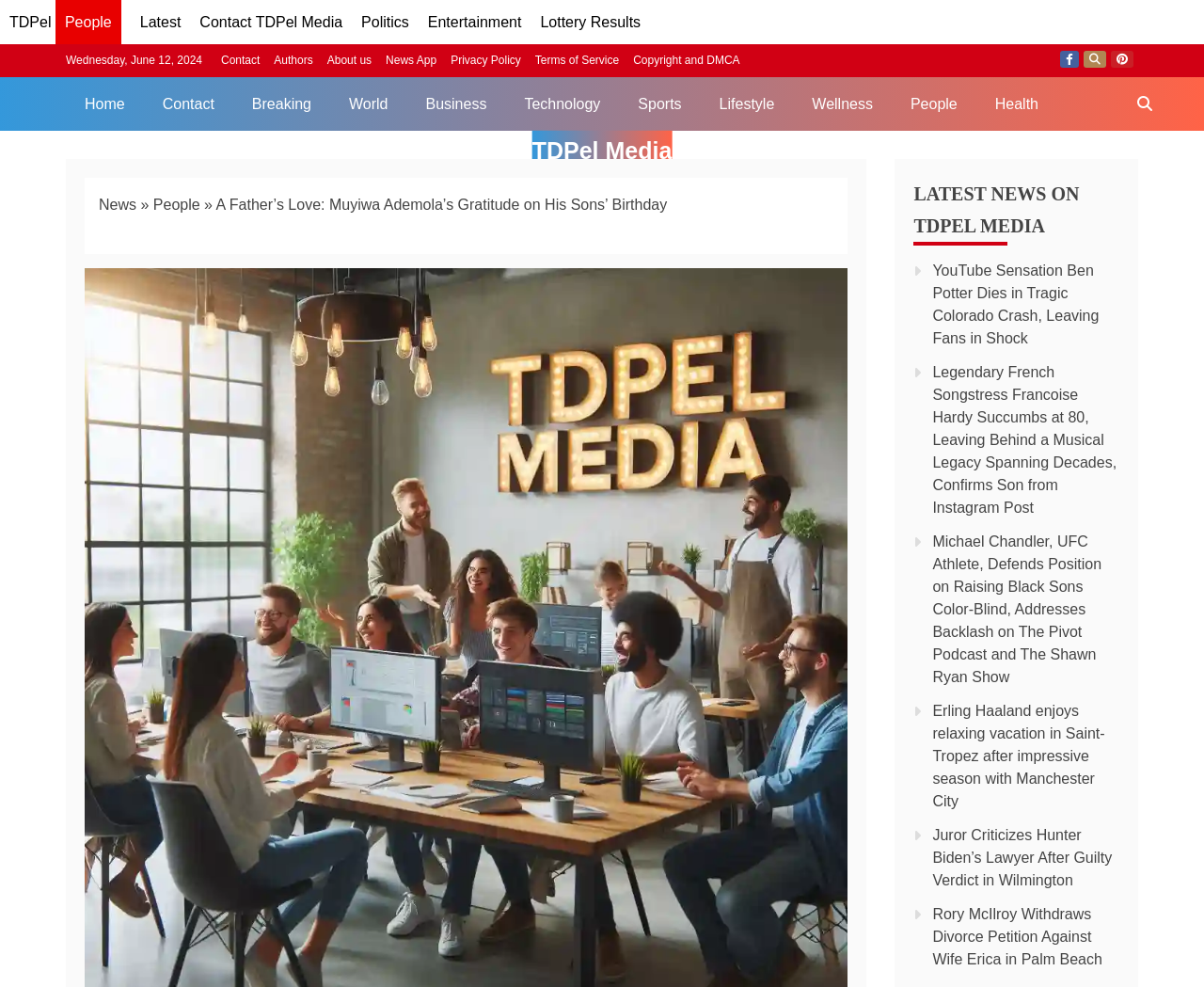Given the element description, predict the bounding box coordinates in the format (top-left x, top-left y, bottom-right x, bottom-right y). Make sure all values are between 0 and 1. Here is the element description: Lottery Results

[0.449, 0.014, 0.532, 0.031]